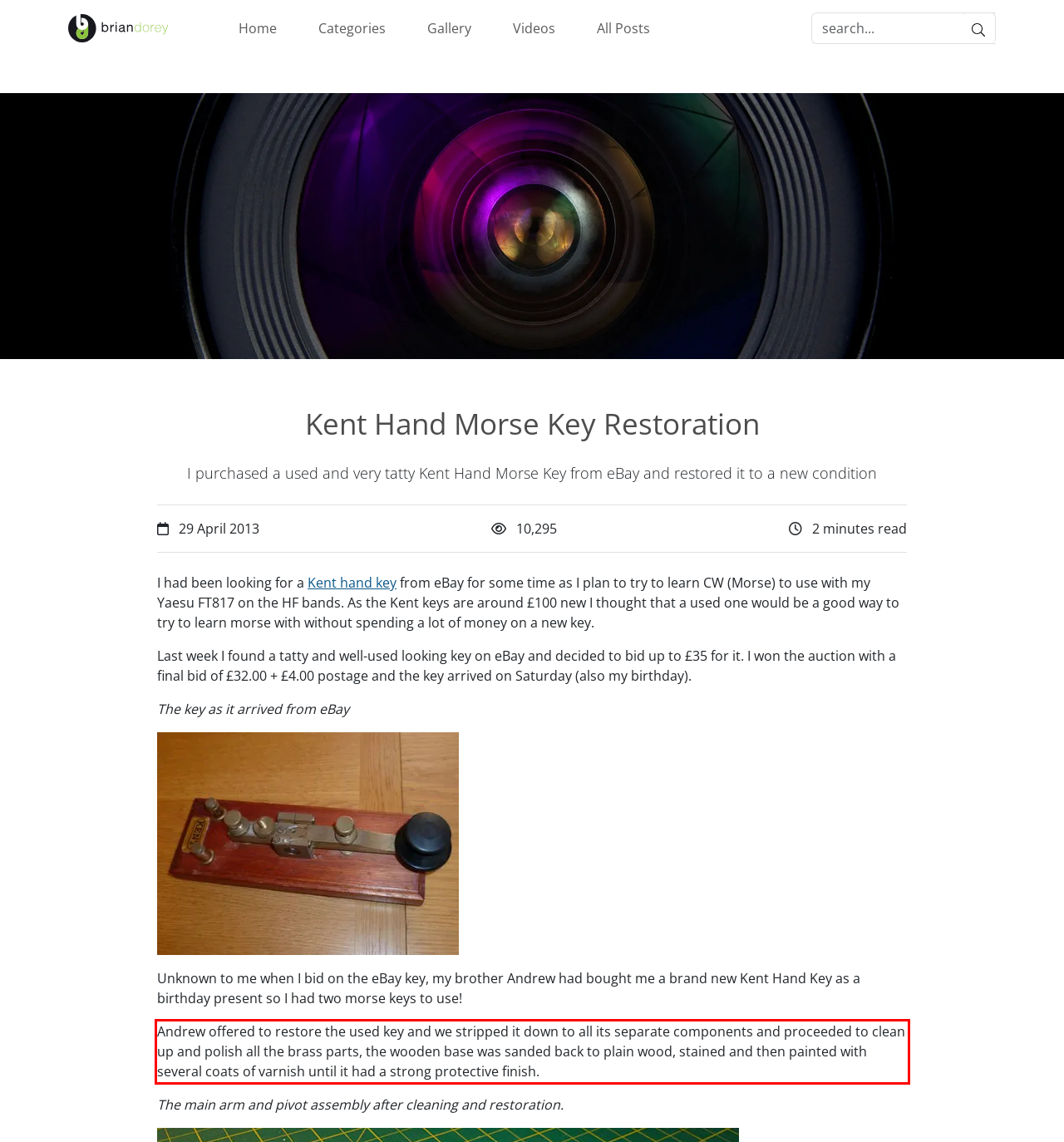Given the screenshot of a webpage, identify the red rectangle bounding box and recognize the text content inside it, generating the extracted text.

Andrew offered to restore the used key and we stripped it down to all its separate components and proceeded to clean up and polish all the brass parts, the wooden base was sanded back to plain wood, stained and then painted with several coats of varnish until it had a strong protective finish.